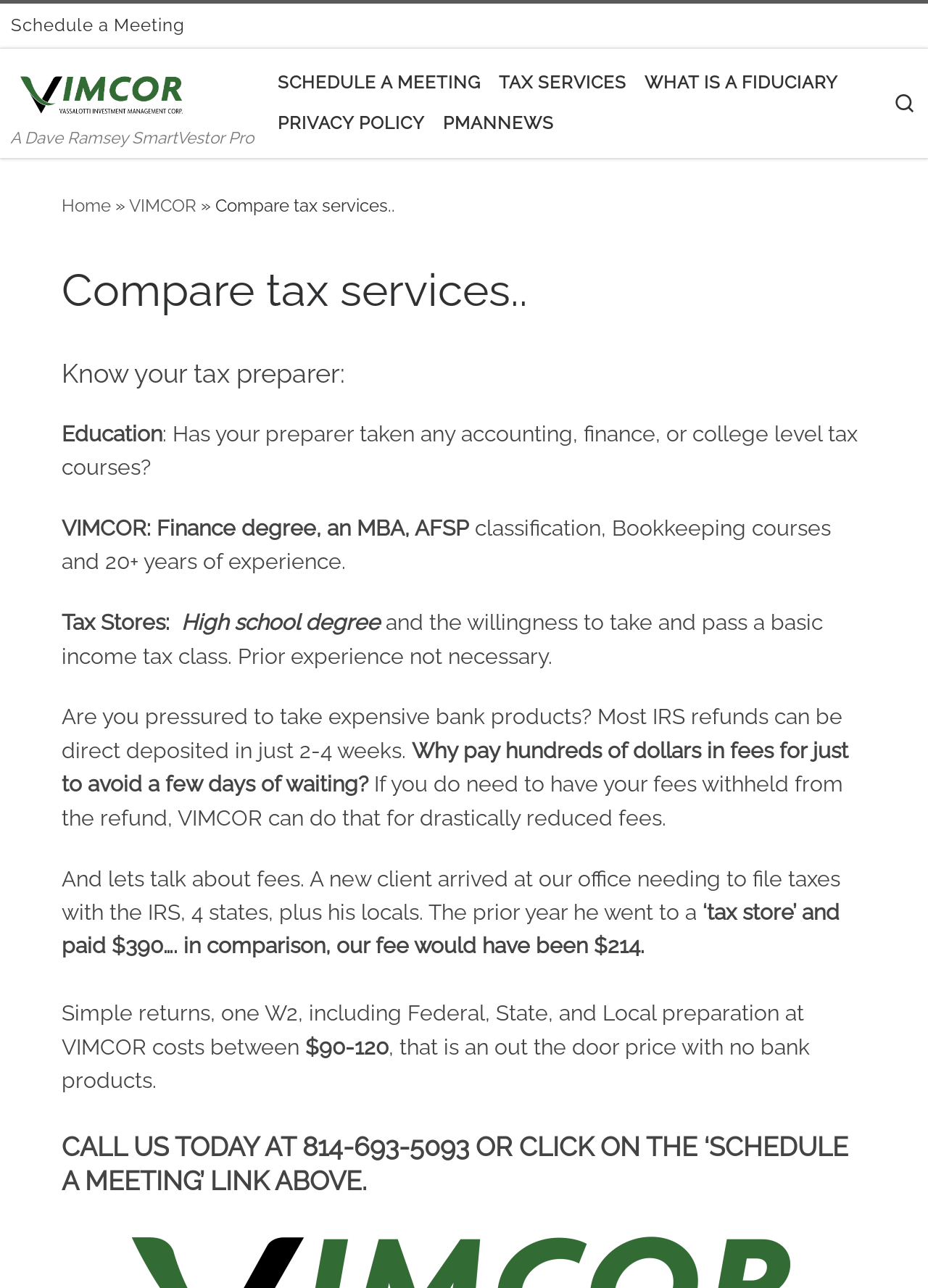How can I contact VIMCOR?
Give a one-word or short phrase answer based on the image.

Call 814-693-5093 or schedule a meeting